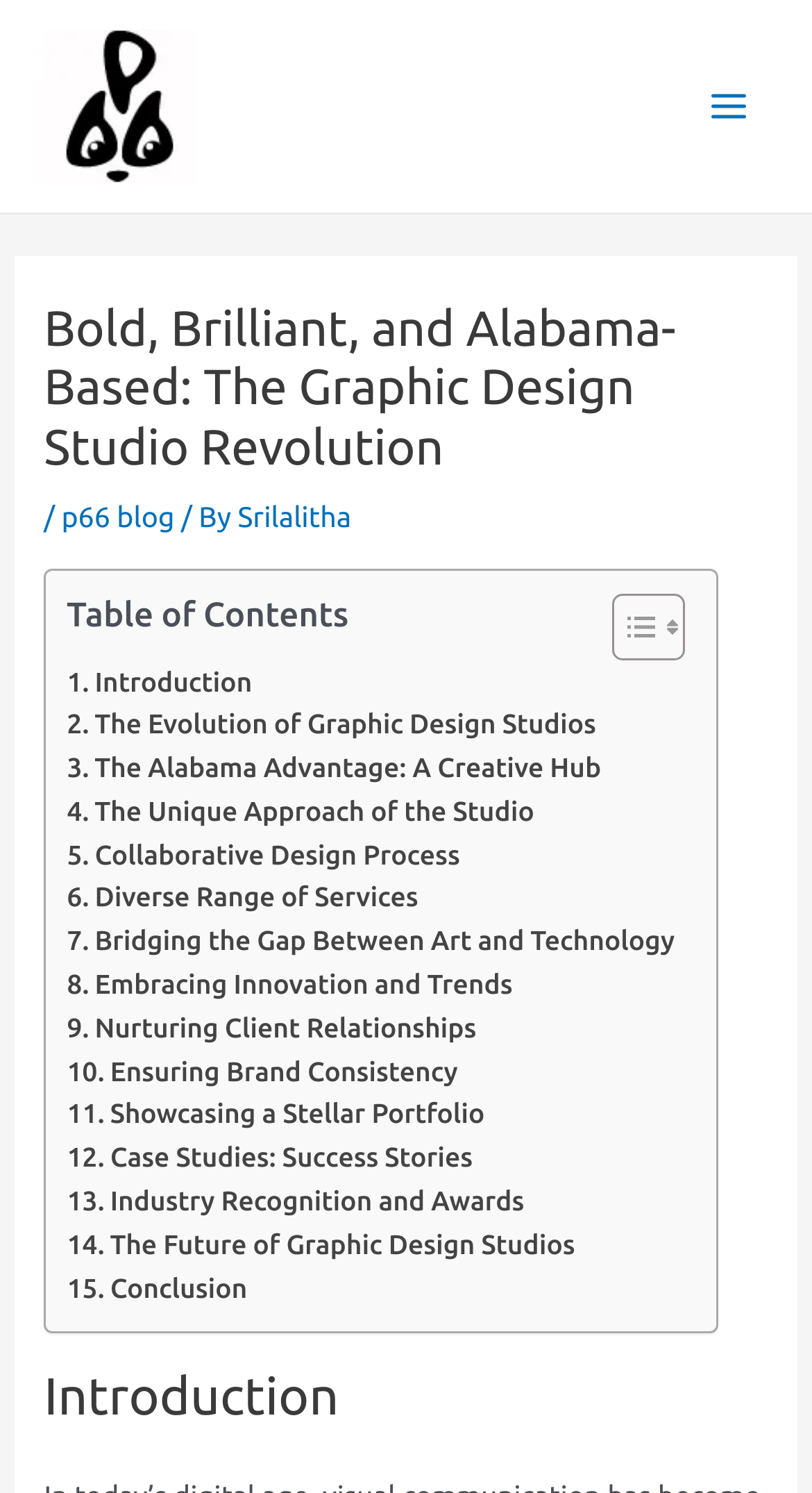Give the bounding box coordinates for the element described by: "Embracing Innovation and Trends".

[0.082, 0.646, 0.631, 0.675]